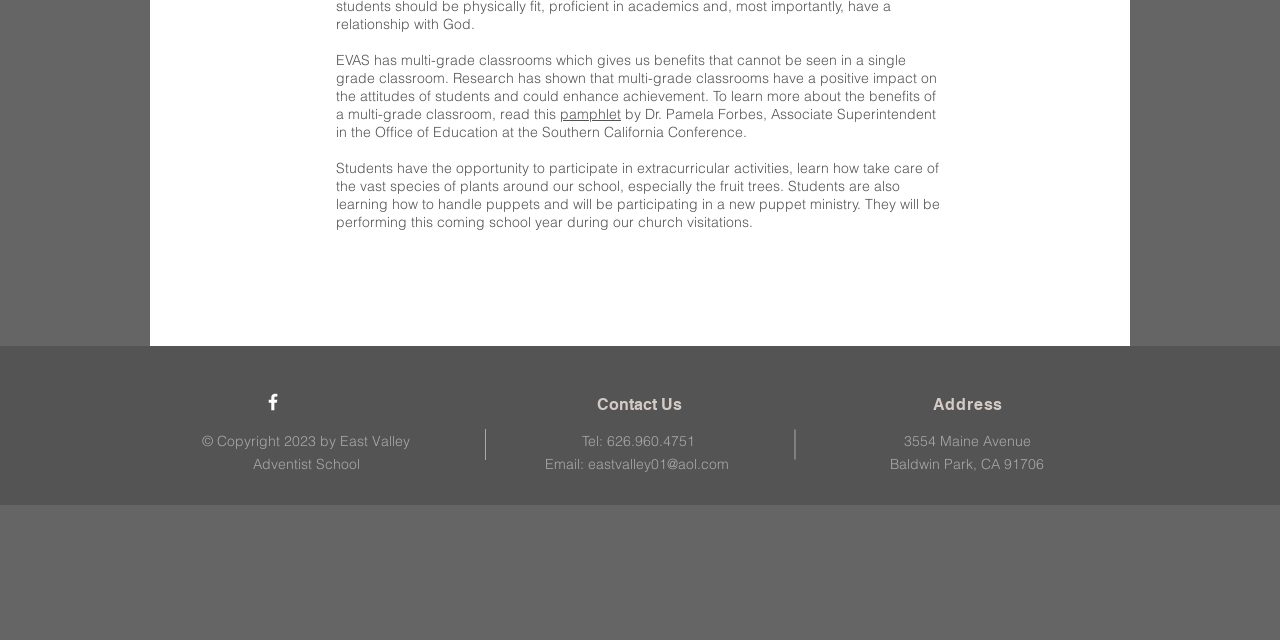Please provide the bounding box coordinate of the region that matches the element description: eastvalley01@aol.com. Coordinates should be in the format (top-left x, top-left y, bottom-right x, bottom-right y) and all values should be between 0 and 1.

[0.459, 0.71, 0.569, 0.738]